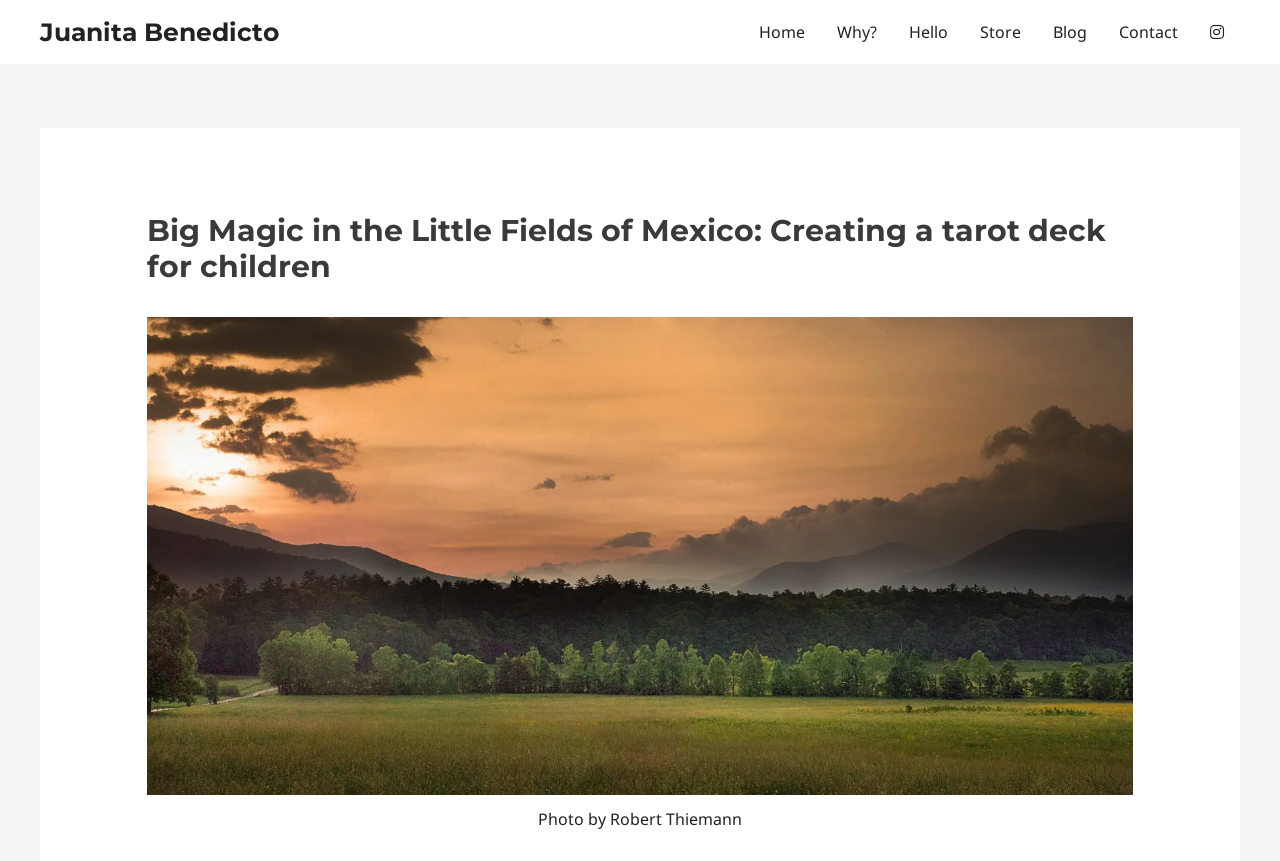What is the photographer's name?
Based on the visual details in the image, please answer the question thoroughly.

The photographer's name can be found in the figcaption of the image, which is 'Photo by Robert Thiemann'. This indicates that Robert Thiemann is the photographer who took the photo.